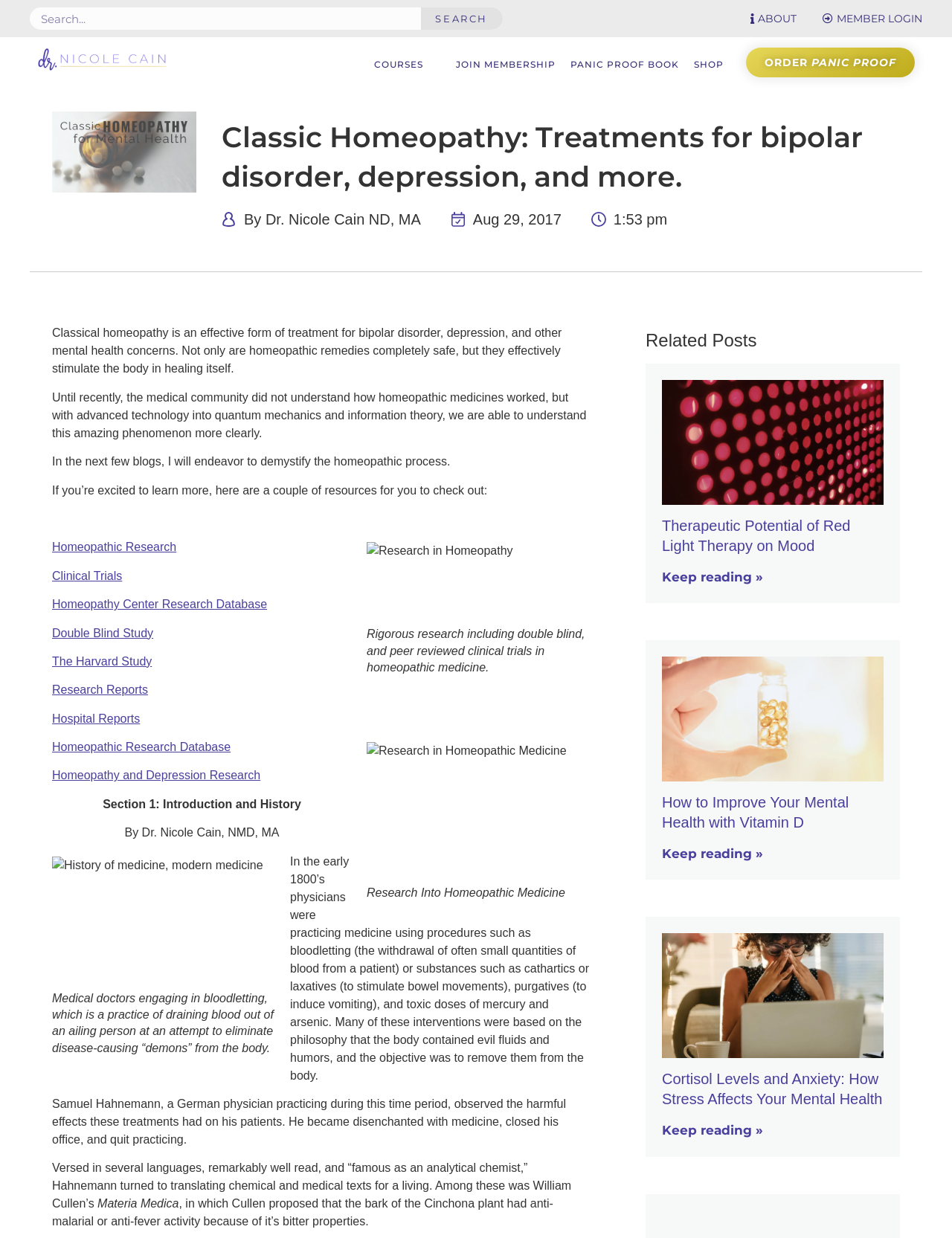Please identify the bounding box coordinates of the element that needs to be clicked to perform the following instruction: "Learn about courses".

[0.385, 0.038, 0.471, 0.066]